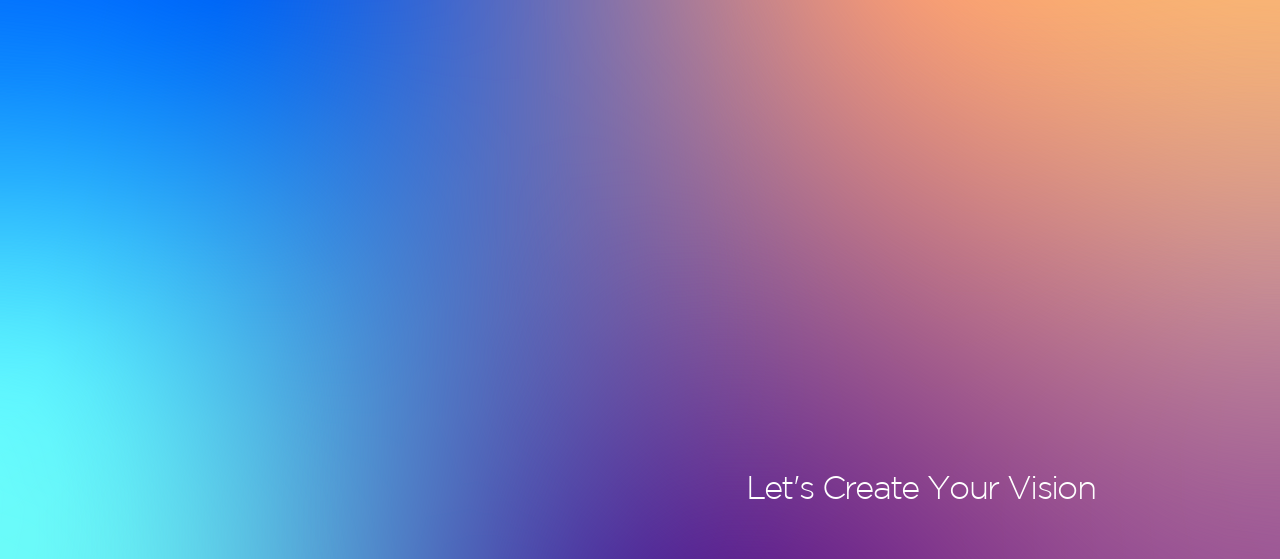Answer the question below using just one word or a short phrase: 
What is the tone evoked by the overall aesthetic?

Inspiring